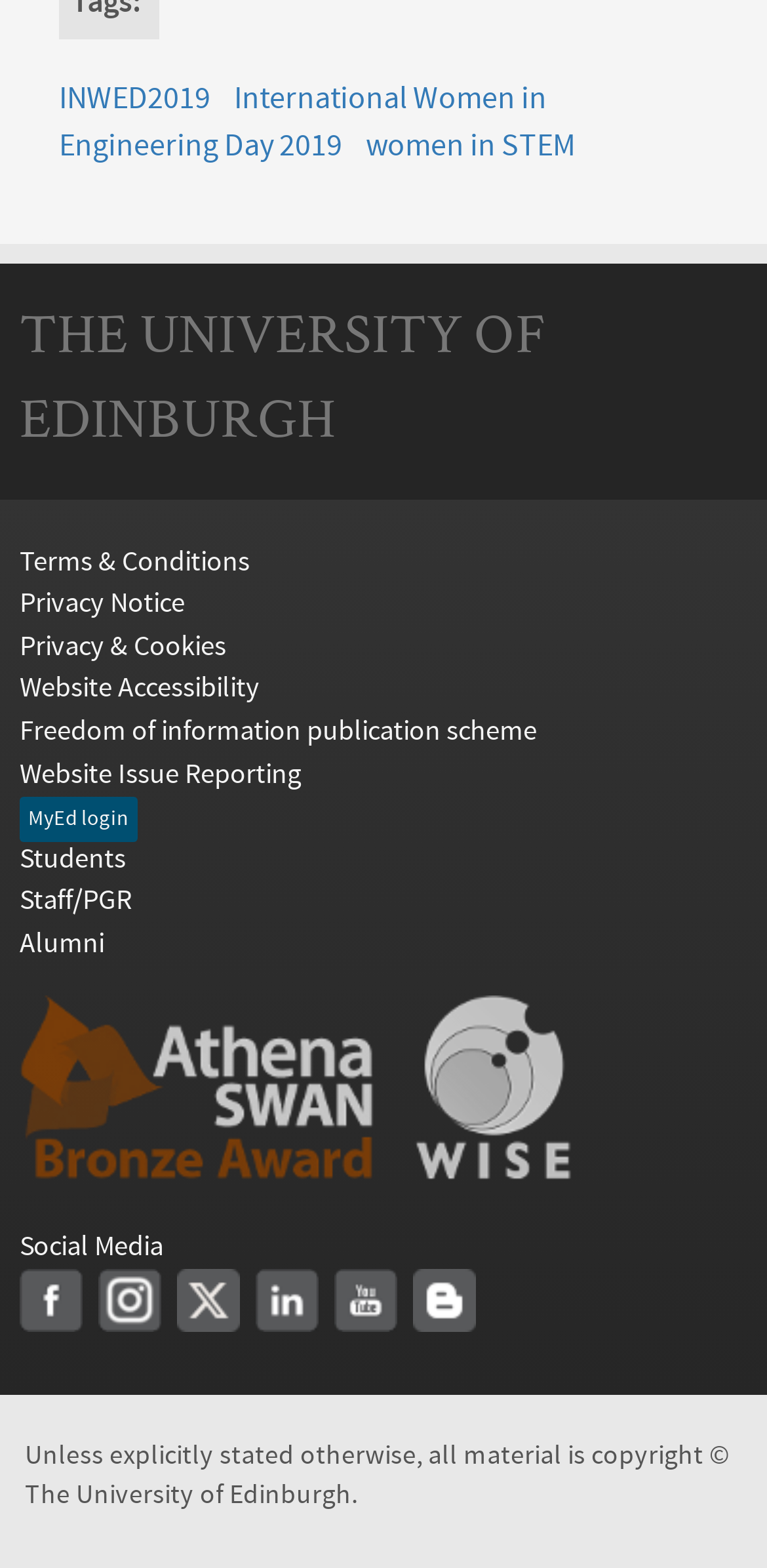Calculate the bounding box coordinates for the UI element based on the following description: "Freedom of information publication scheme". Ensure the coordinates are four float numbers between 0 and 1, i.e., [left, top, right, bottom].

[0.026, 0.454, 0.7, 0.478]